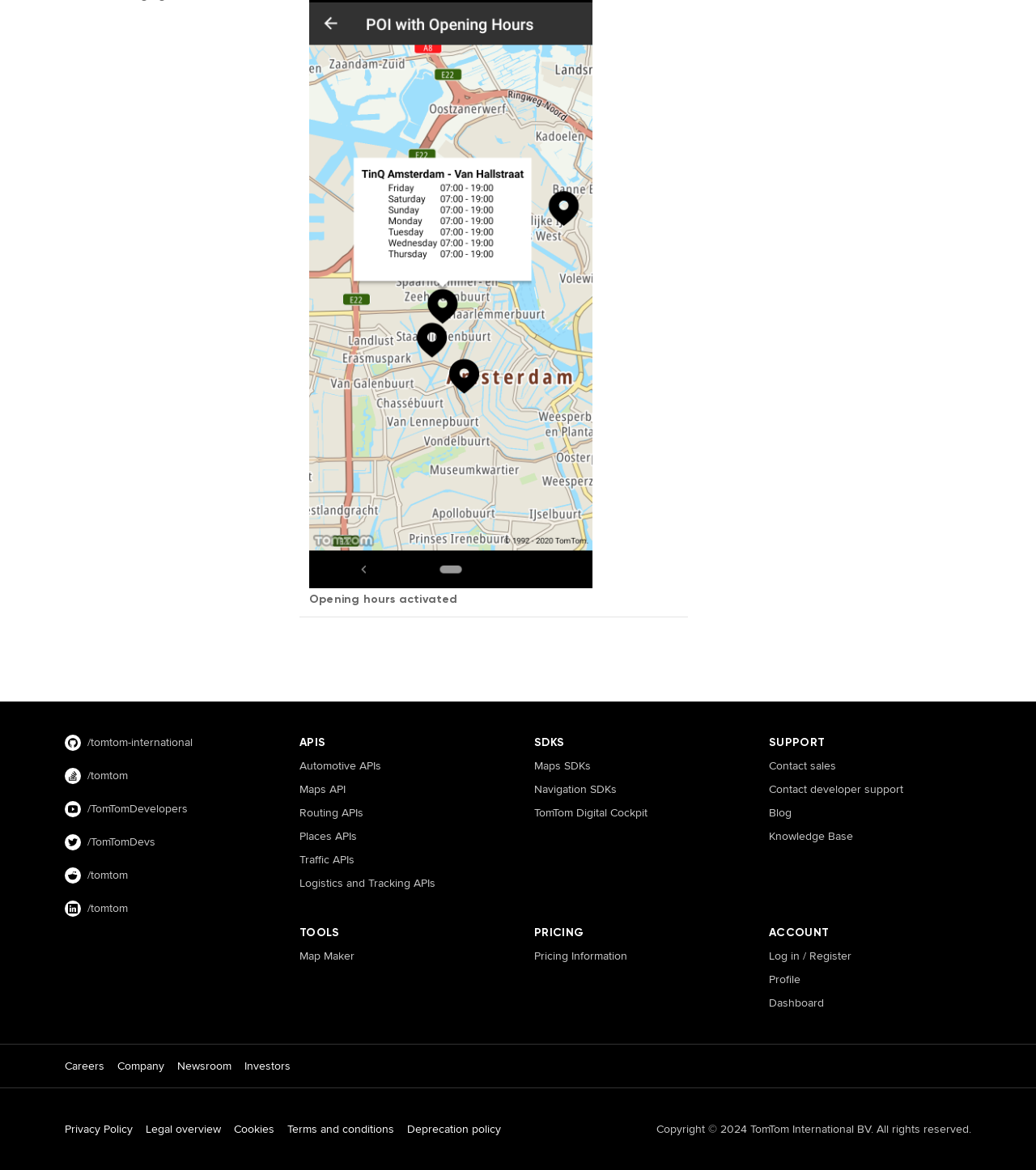Identify the bounding box coordinates of the clickable region necessary to fulfill the following instruction: "Click Maps API". The bounding box coordinates should be four float numbers between 0 and 1, i.e., [left, top, right, bottom].

[0.289, 0.648, 0.484, 0.662]